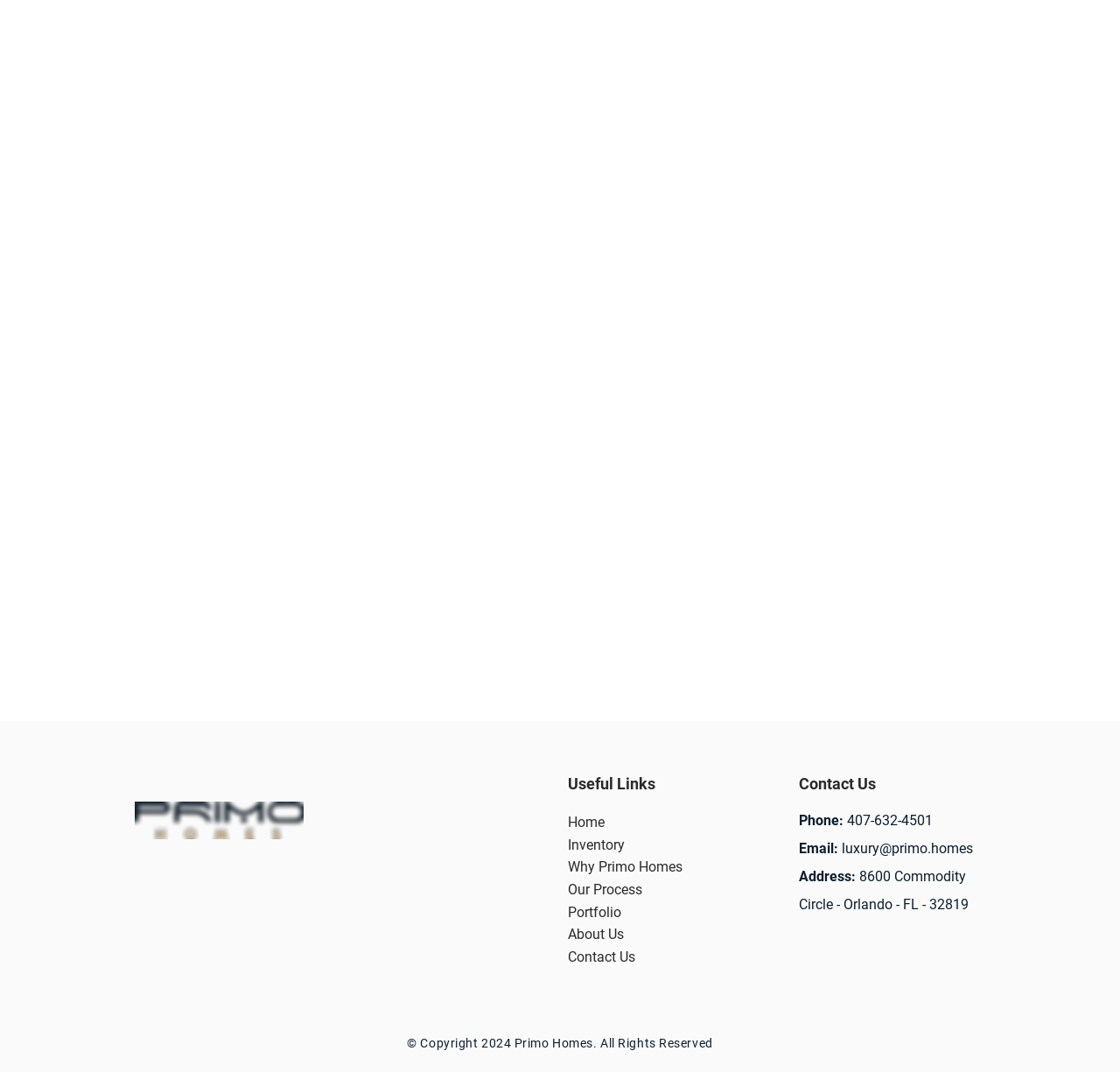Specify the bounding box coordinates of the element's region that should be clicked to achieve the following instruction: "Get in touch with Renato". The bounding box coordinates consist of four float numbers between 0 and 1, in the format [left, top, right, bottom].

[0.067, 0.488, 0.184, 0.525]